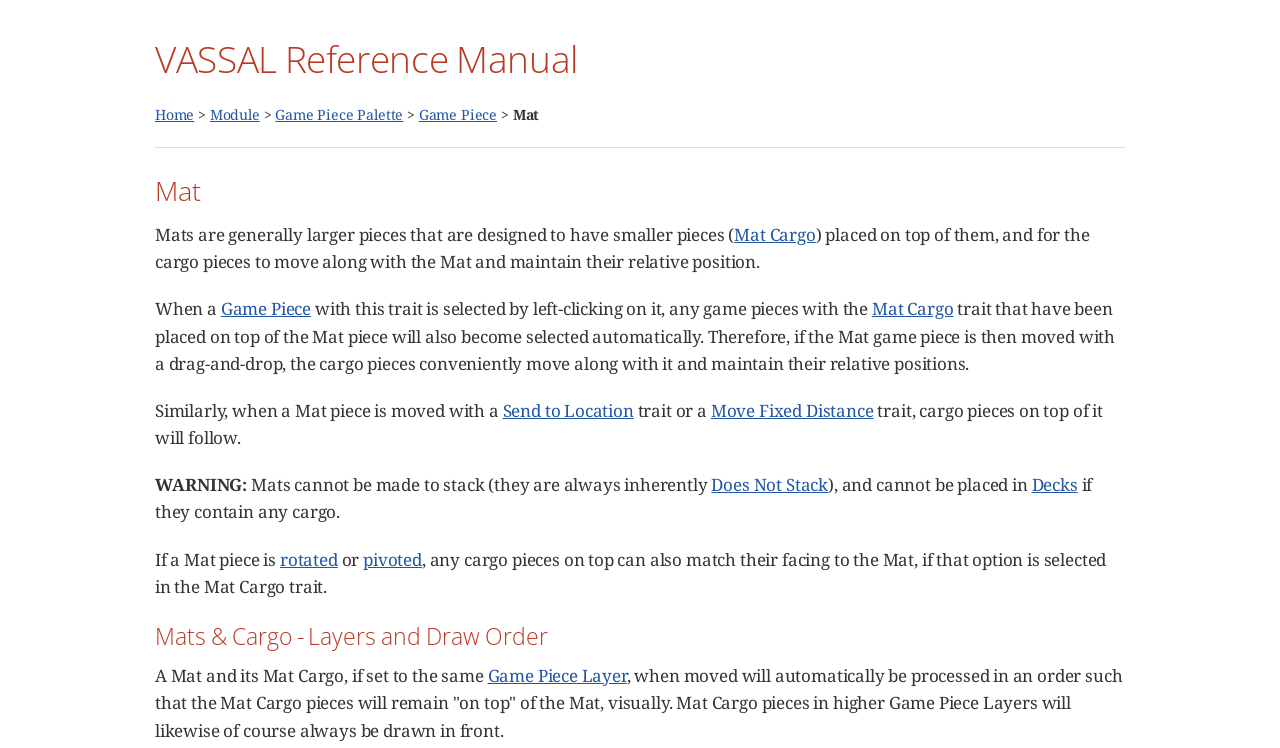Determine the bounding box coordinates of the area to click in order to meet this instruction: "learn about Mat Cargo".

[0.574, 0.298, 0.637, 0.329]